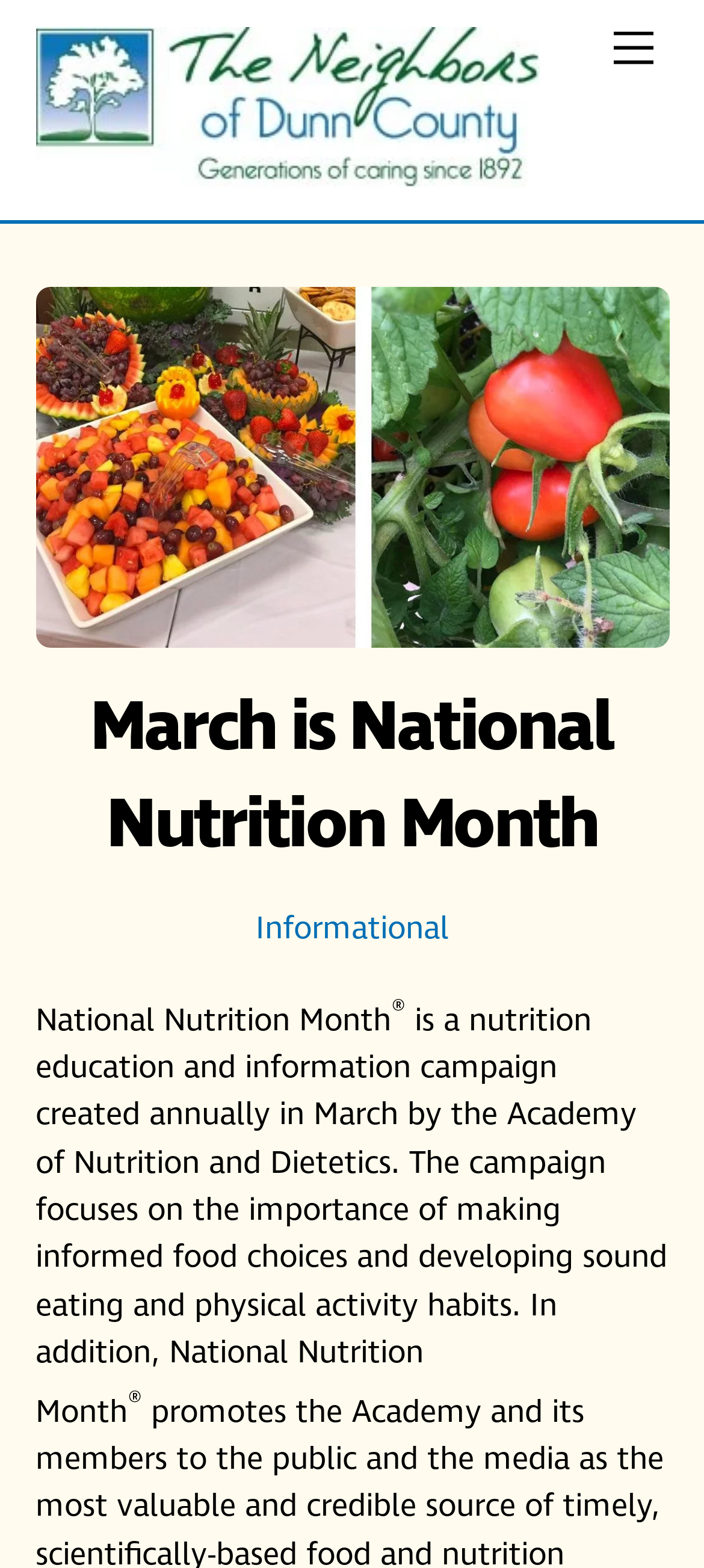Please determine the heading text of this webpage.

March is National Nutrition Month